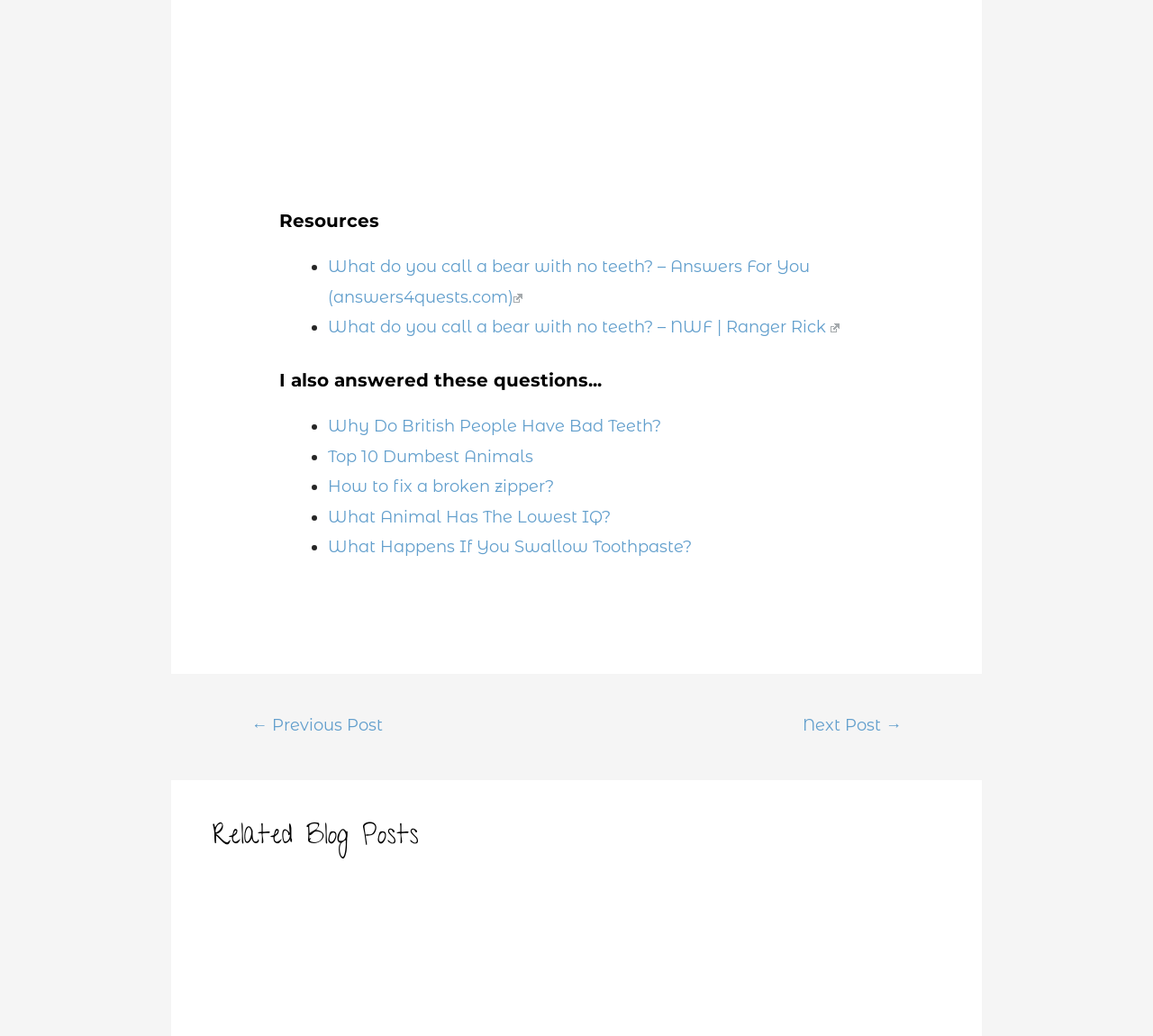Identify the bounding box coordinates of the area that should be clicked in order to complete the given instruction: "Click on the link 'Cute dog behind the kitchen table'". The bounding box coordinates should be four float numbers between 0 and 1, i.e., [left, top, right, bottom].

[0.51, 0.928, 0.816, 0.948]